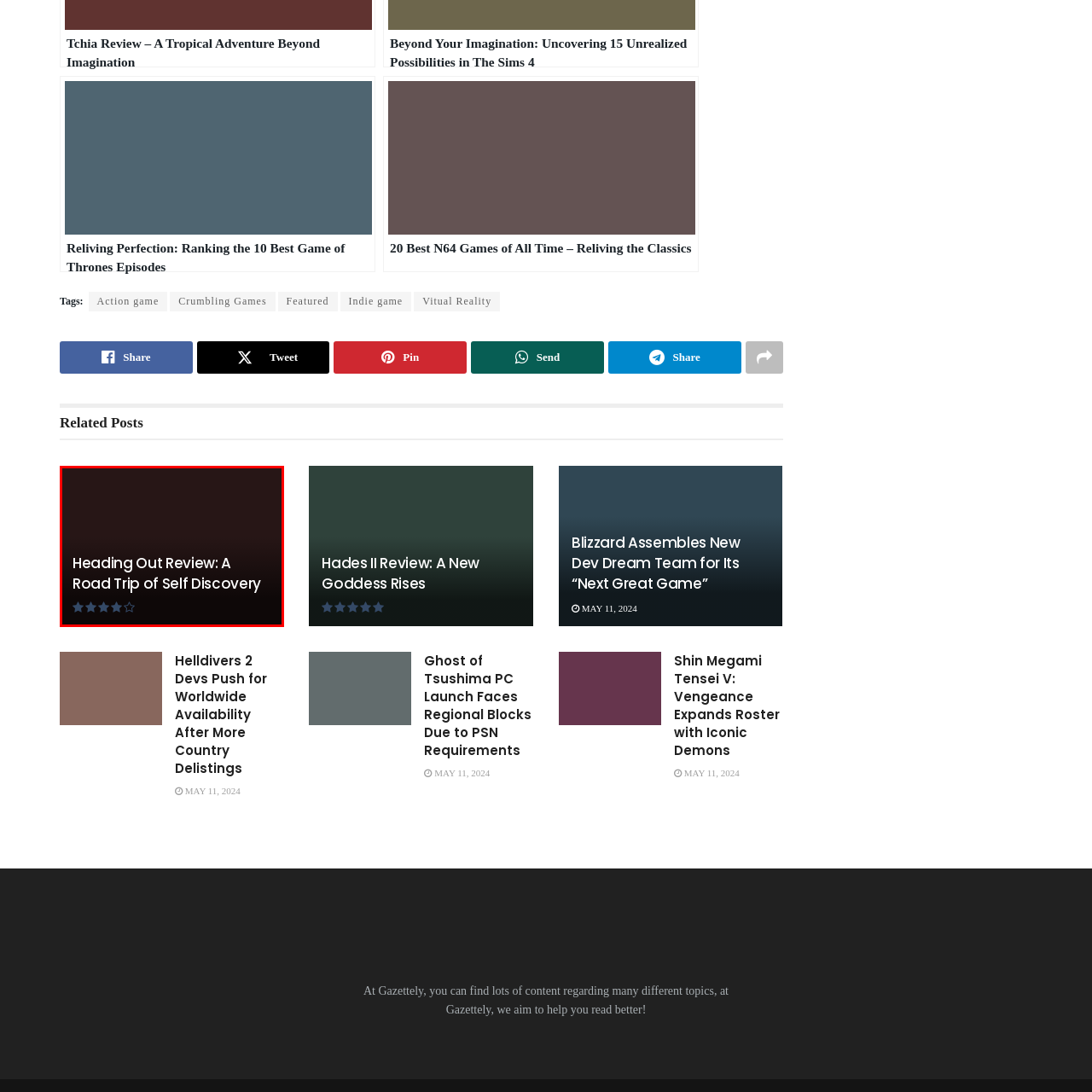Elaborate on the visual details of the image contained within the red boundary.

The image captures the title and a brief rating for the review article titled "Heading Out Review: A Road Trip of Self Discovery." The text suggests a theme of personal exploration and adventure, paired with a star rating that indicates a strong positive reception of the review, likely indicating quality and enjoyment. The overall design features a dark background that highlights the text, creating an engaging visual that draws attention to this compelling narrative about self-discovery through travel.